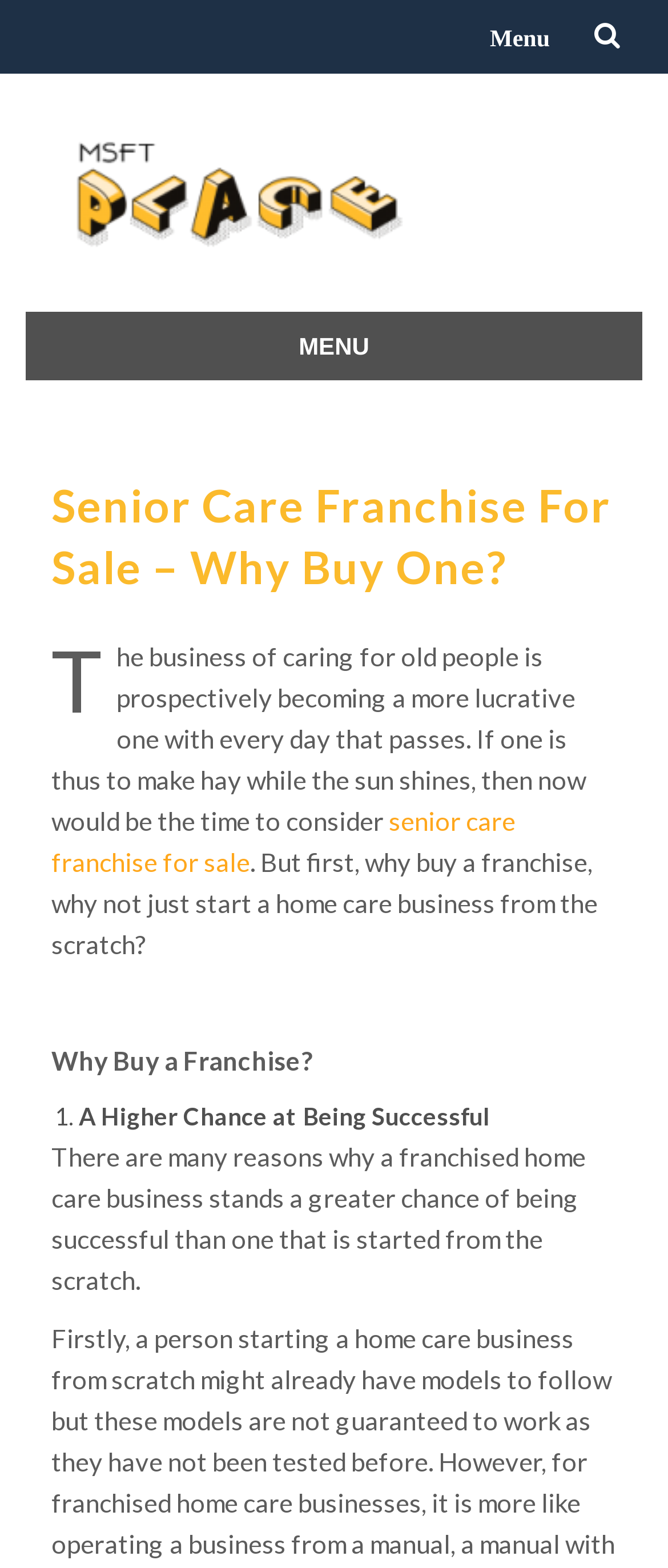Answer the question below in one word or phrase:
What is the link 'MSFT Place' pointing to?

MSFT Place website